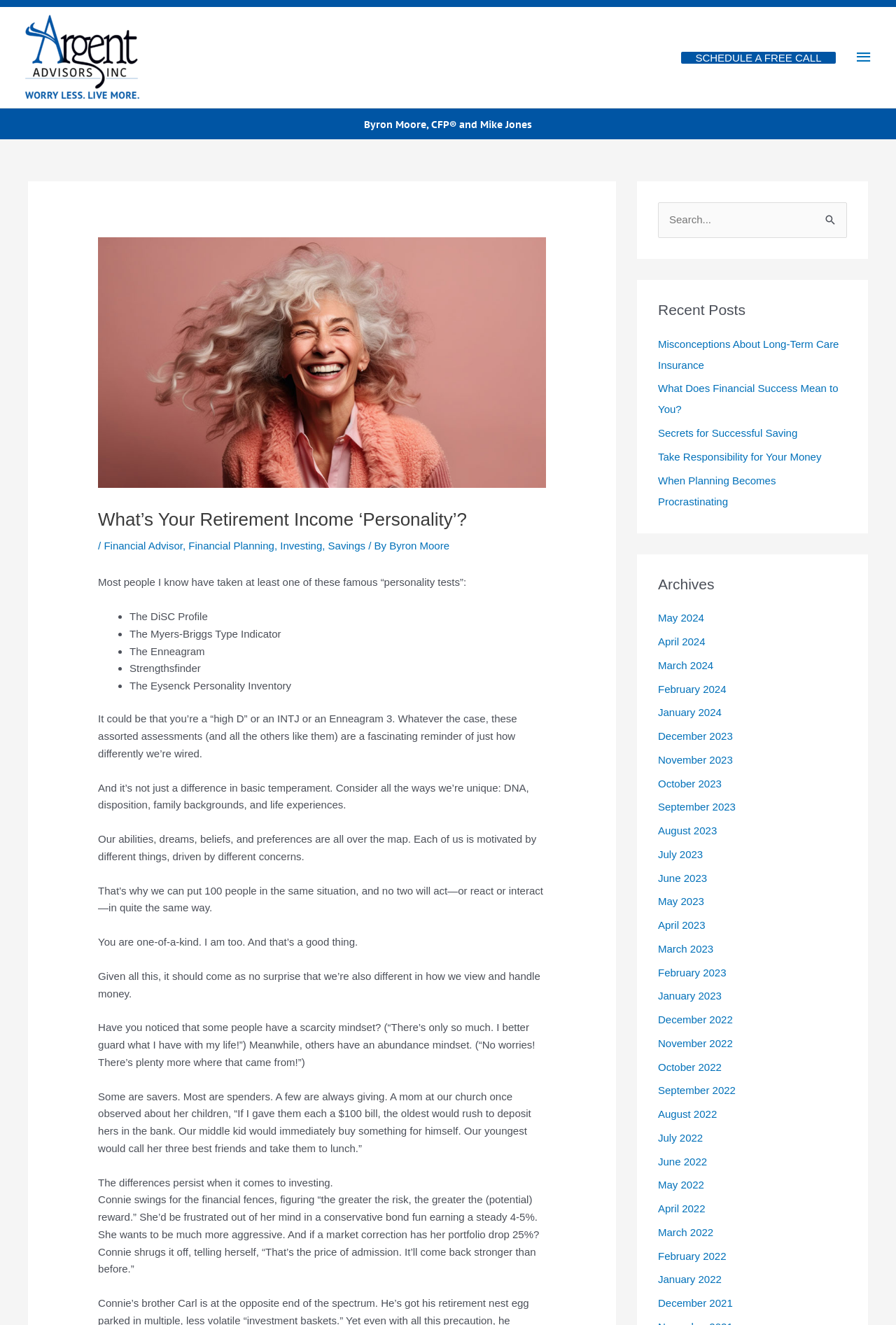What is the name of the financial advisor mentioned in the article?
Provide a thorough and detailed answer to the question.

The article mentions 'Byron Moore, CFP® and Mike Jones' in the text, indicating that Byron Moore is a financial advisor.